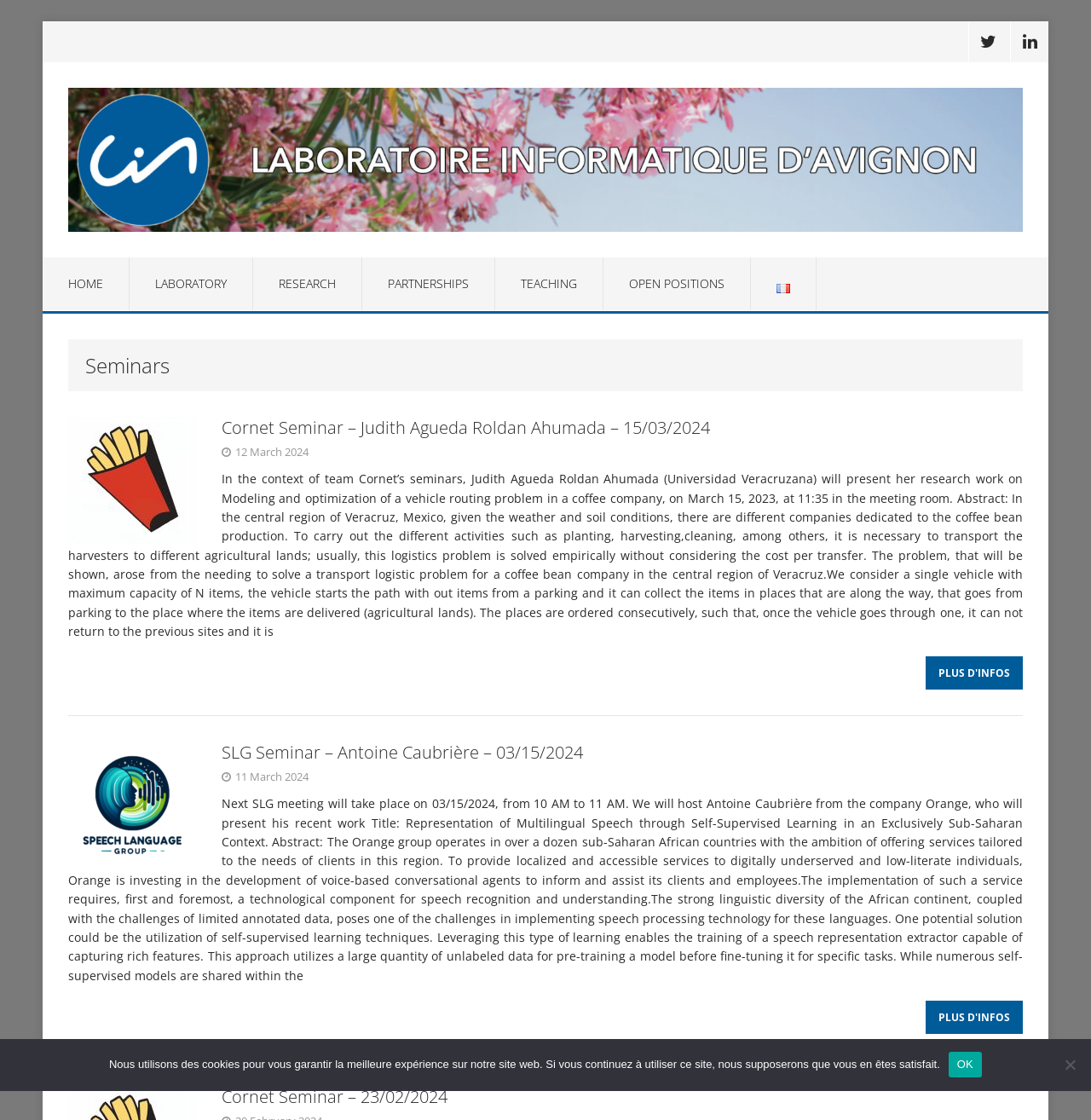What is the topic of the SLG Seminar by Antoine Caubrière?
Offer a detailed and exhaustive answer to the question.

I found the topic of the SLG Seminar by looking at the static text element with the abstract of the seminar, which is located in the second article element on the webpage.